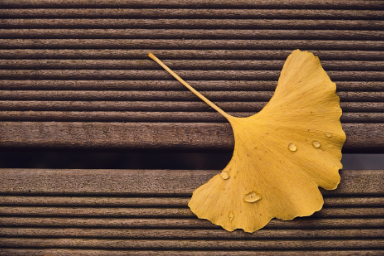What is hinted at by the tiny droplets of water on the leaf? Using the information from the screenshot, answer with a single word or phrase.

Recent rain or morning dew